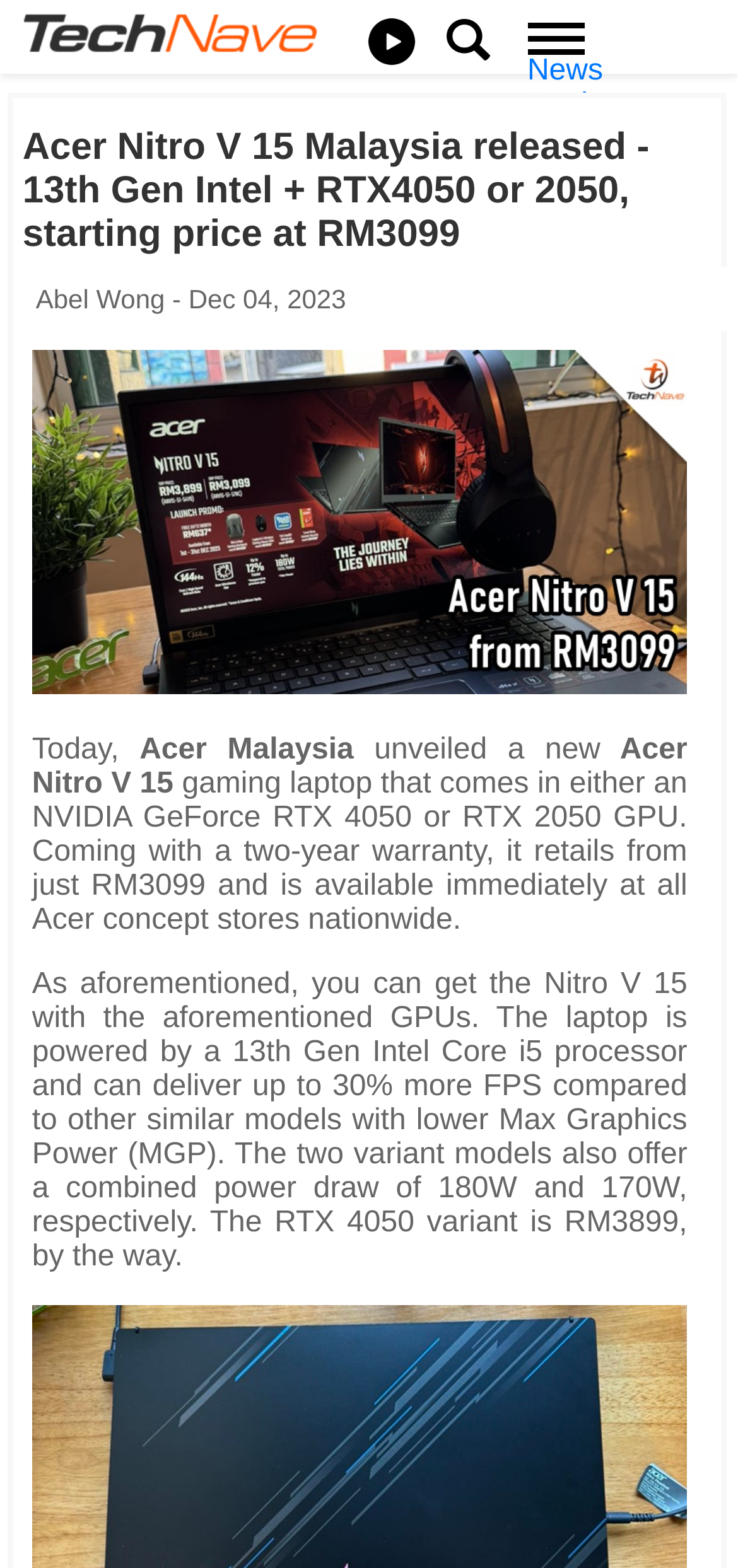Given the element description alt="Tiktok TechNave", specify the bounding box coordinates of the corresponding UI element in the format (top-left x, top-left y, bottom-right x, bottom-right y). All values must be between 0 and 1.

[0.496, 0.028, 0.568, 0.047]